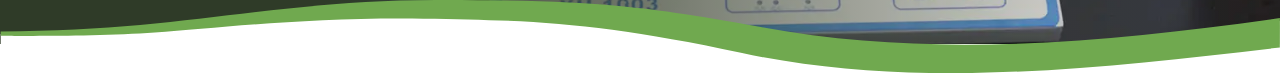What is the likely context of the display or screen?
Could you give a comprehensive explanation in response to this question?

The display or screen above the green wave-like design appears to be related to medical information or a service, which aligns with the profile of Dr. Jason Gregorio, a board-certified anatomic and clinical pathologist, suggesting a focus on patient care and medical expertise.